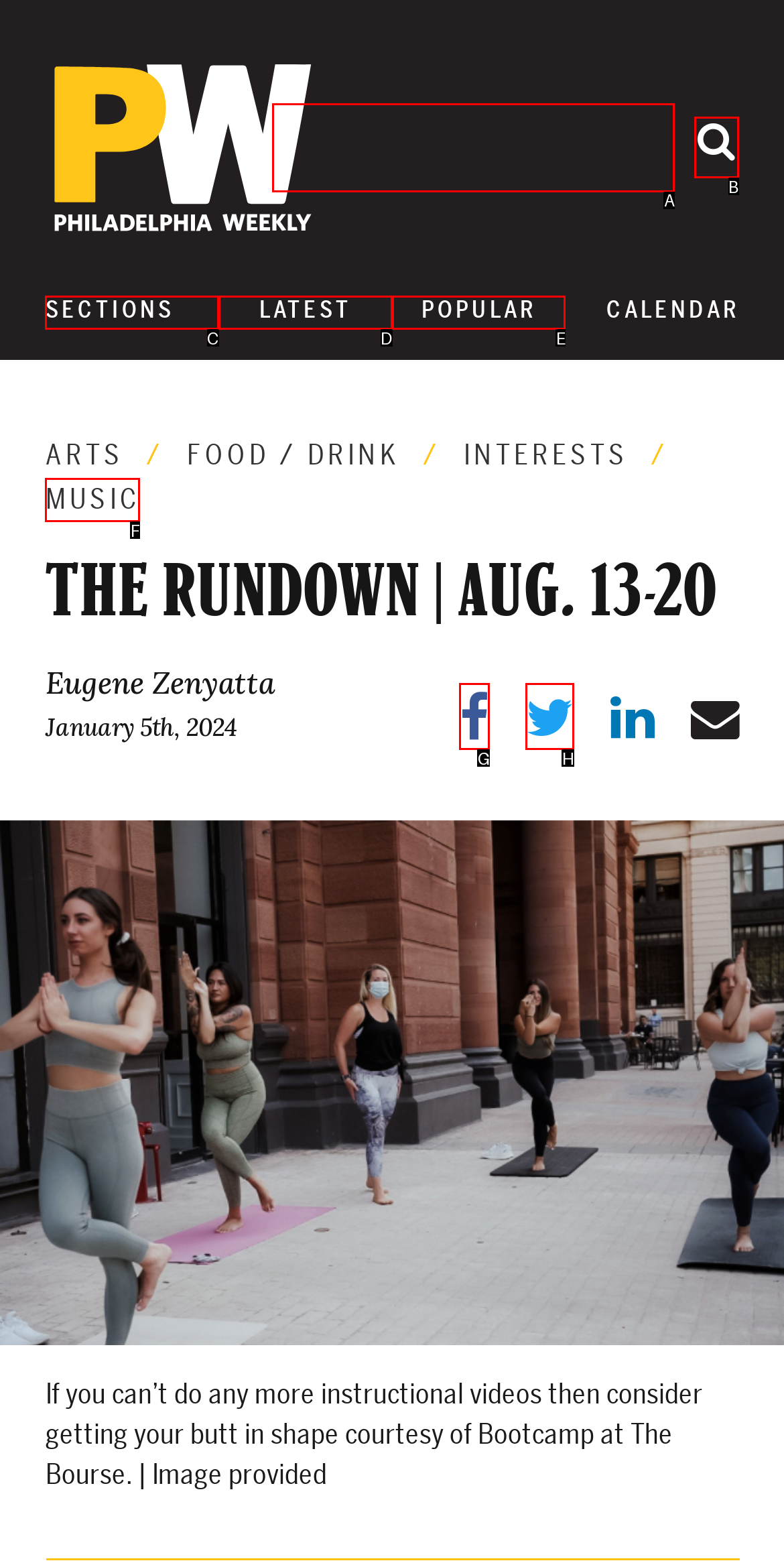Identify the HTML element you need to click to achieve the task: Submit a query. Respond with the corresponding letter of the option.

B